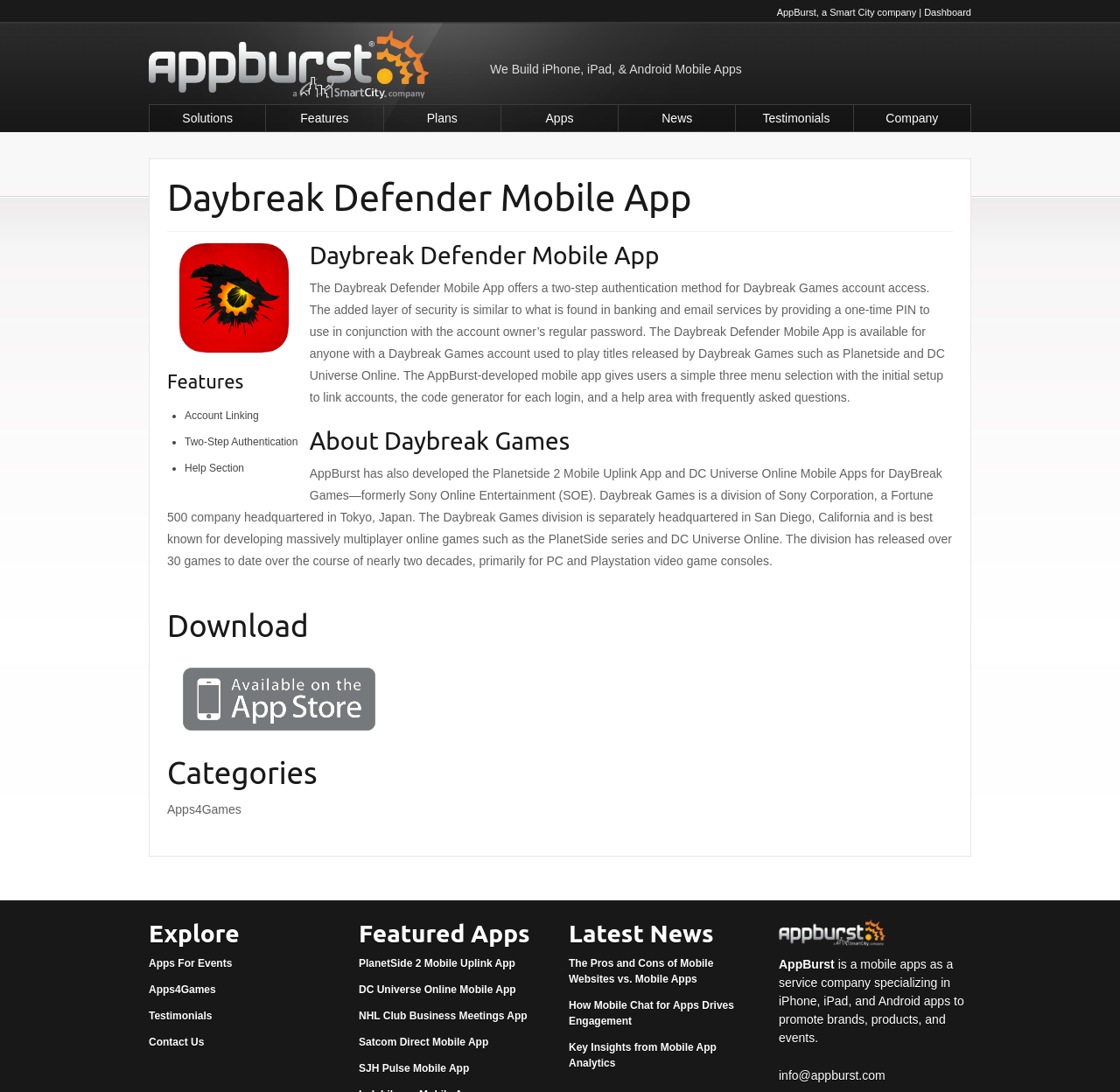Please find the bounding box coordinates of the element's region to be clicked to carry out this instruction: "Click the 'Dashboard' link".

[0.825, 0.006, 0.867, 0.016]